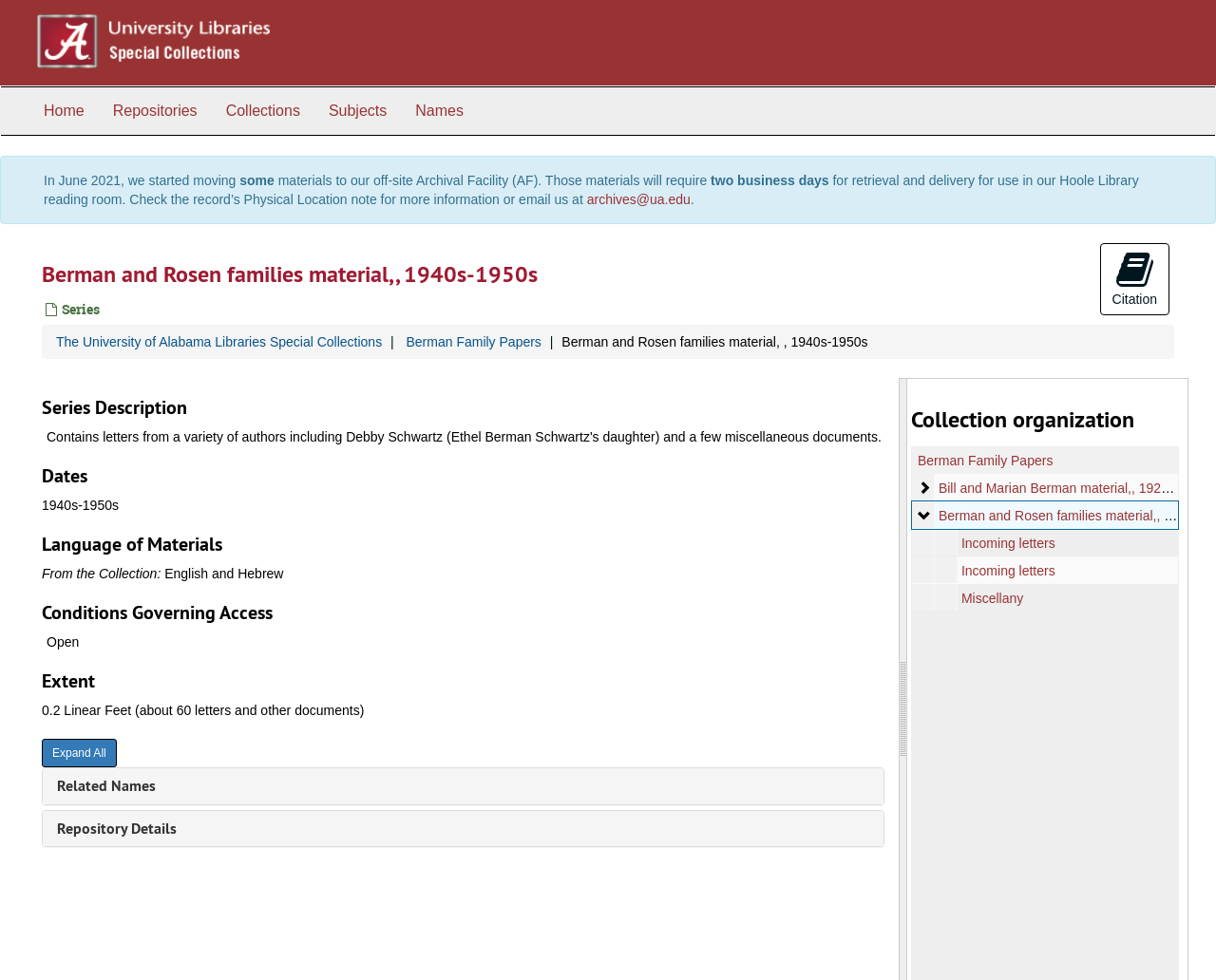Based on the image, please elaborate on the answer to the following question:
What is the language of the materials in the collection?

I found the answer by looking at the static text element under the 'Language of Materials' heading, which says 'English and Hebrew'.